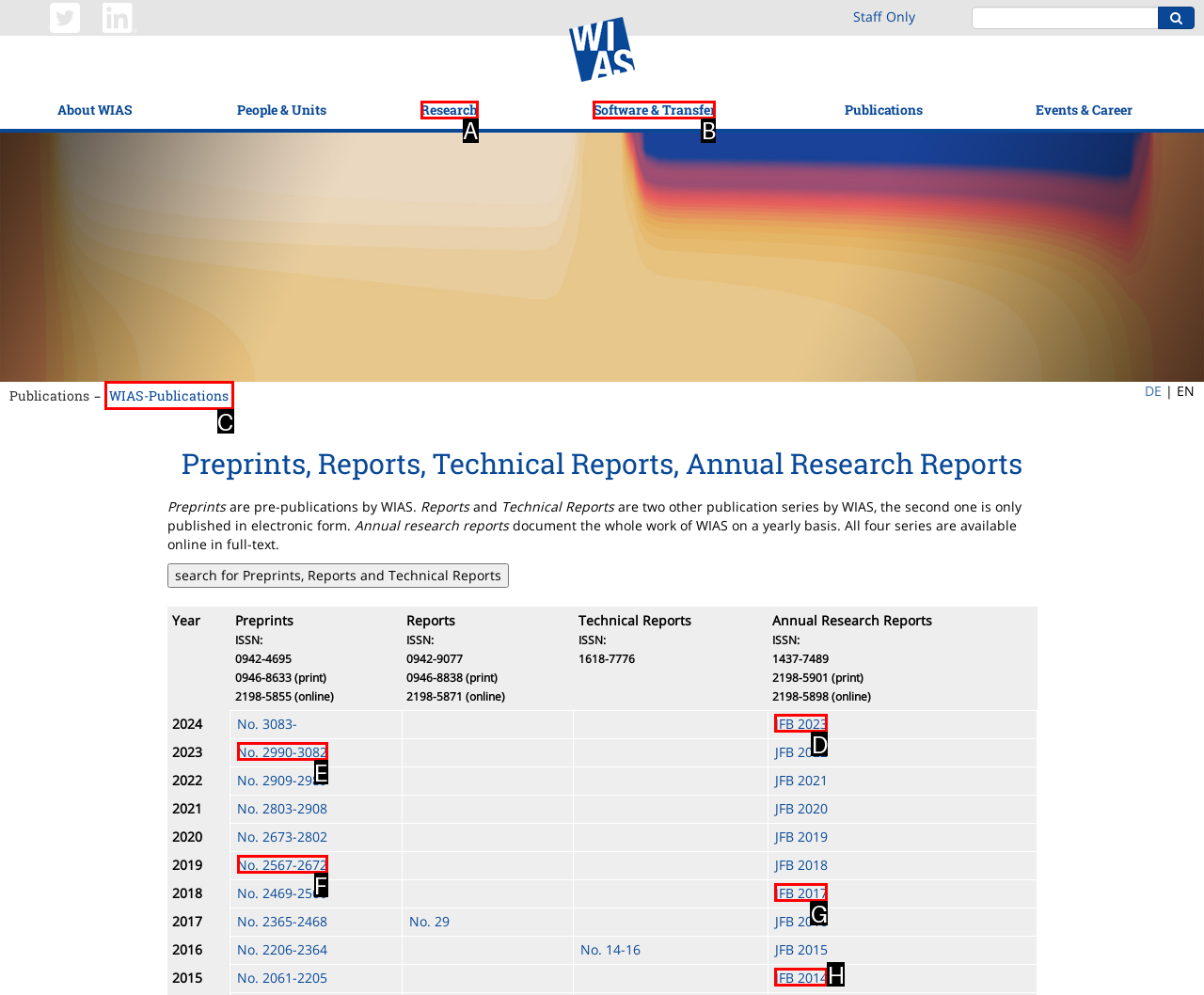Which option is described as follows: Software & Transfer
Answer with the letter of the matching option directly.

B